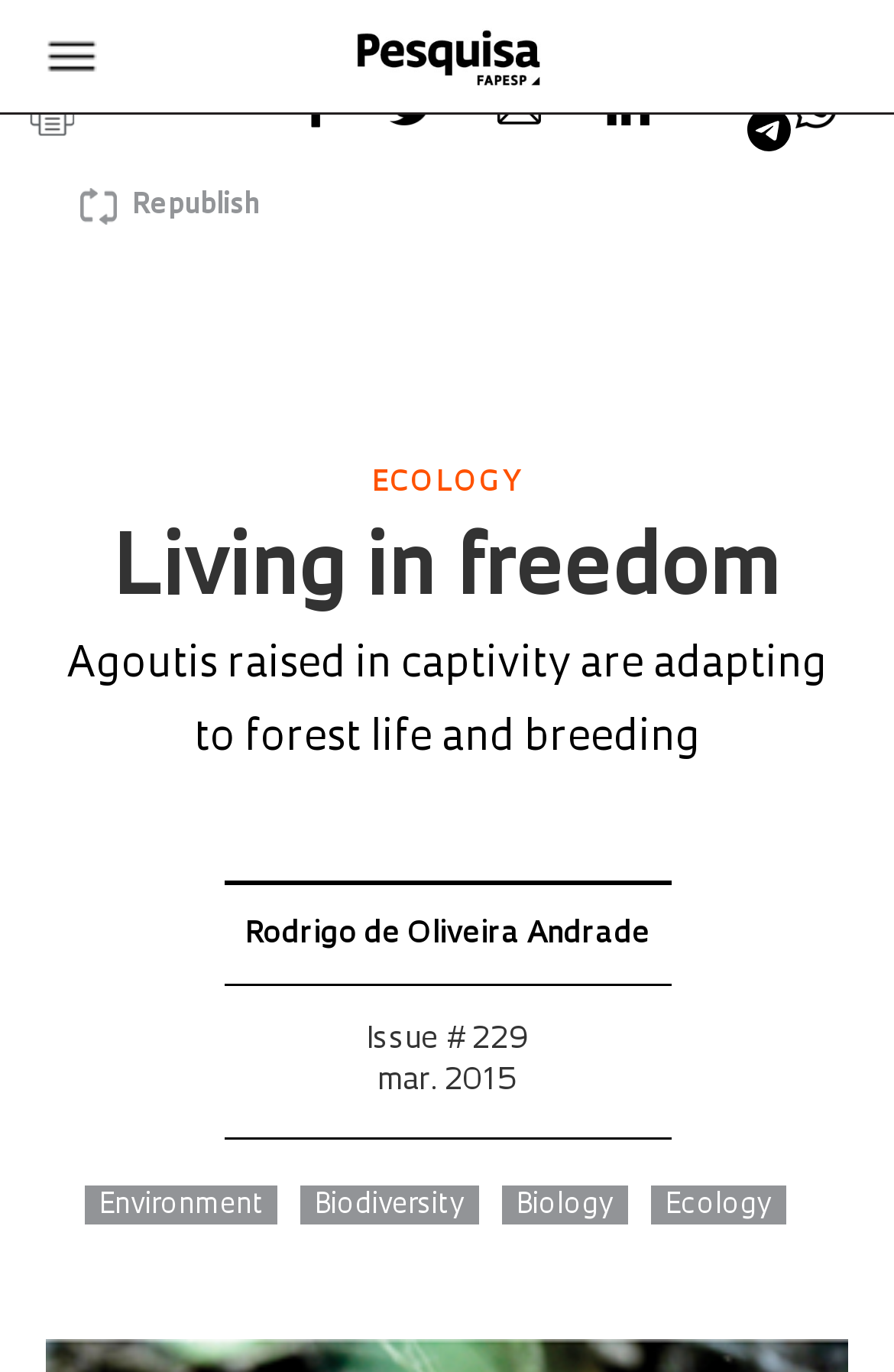Determine the bounding box coordinates for the area that needs to be clicked to fulfill this task: "Share on Facebook". The coordinates must be given as four float numbers between 0 and 1, i.e., [left, top, right, bottom].

[0.341, 0.092, 0.431, 0.11]